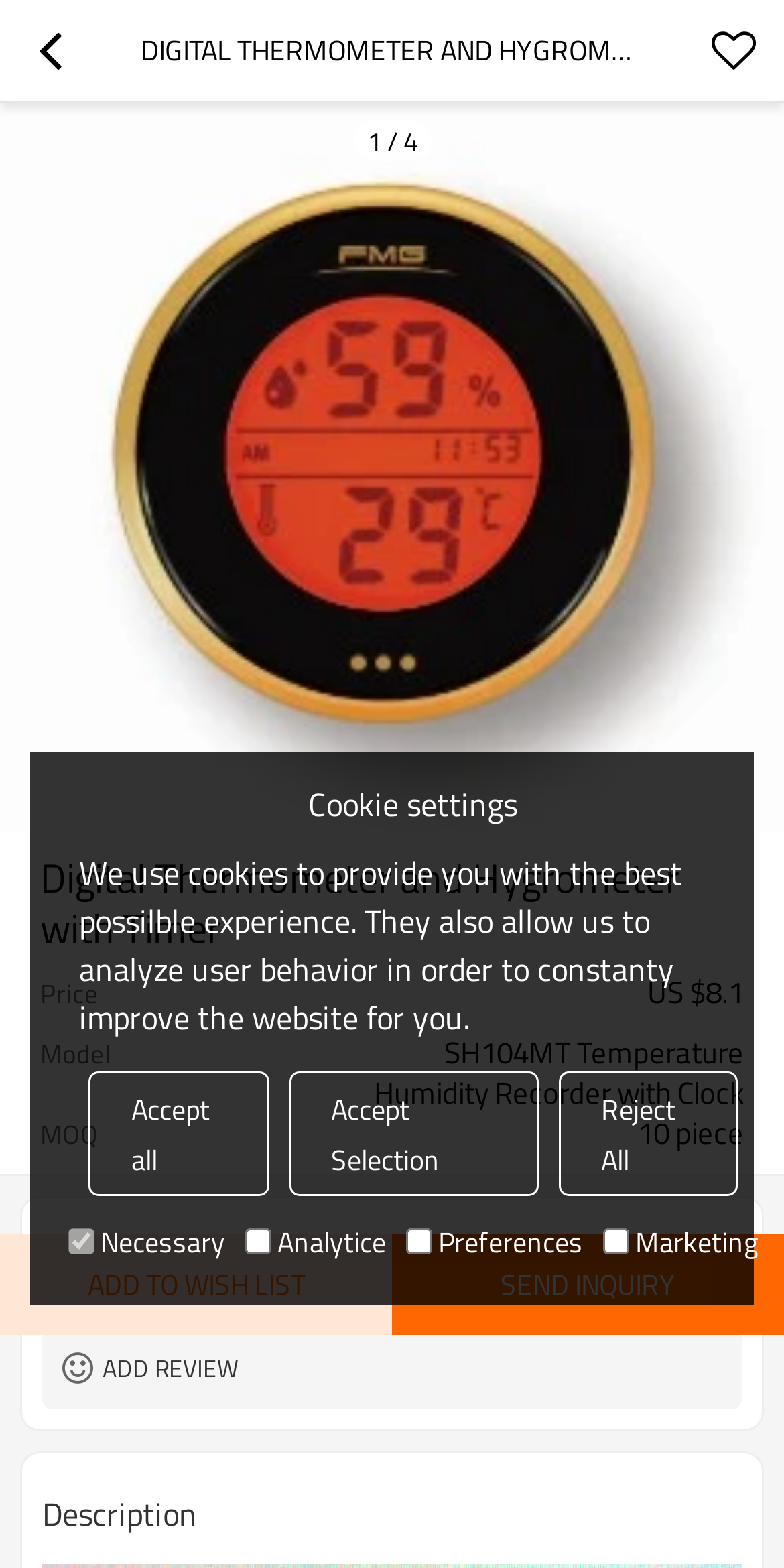Could you indicate the bounding box coordinates of the region to click in order to complete this instruction: "Add a review for the product".

[0.054, 0.847, 0.946, 0.899]